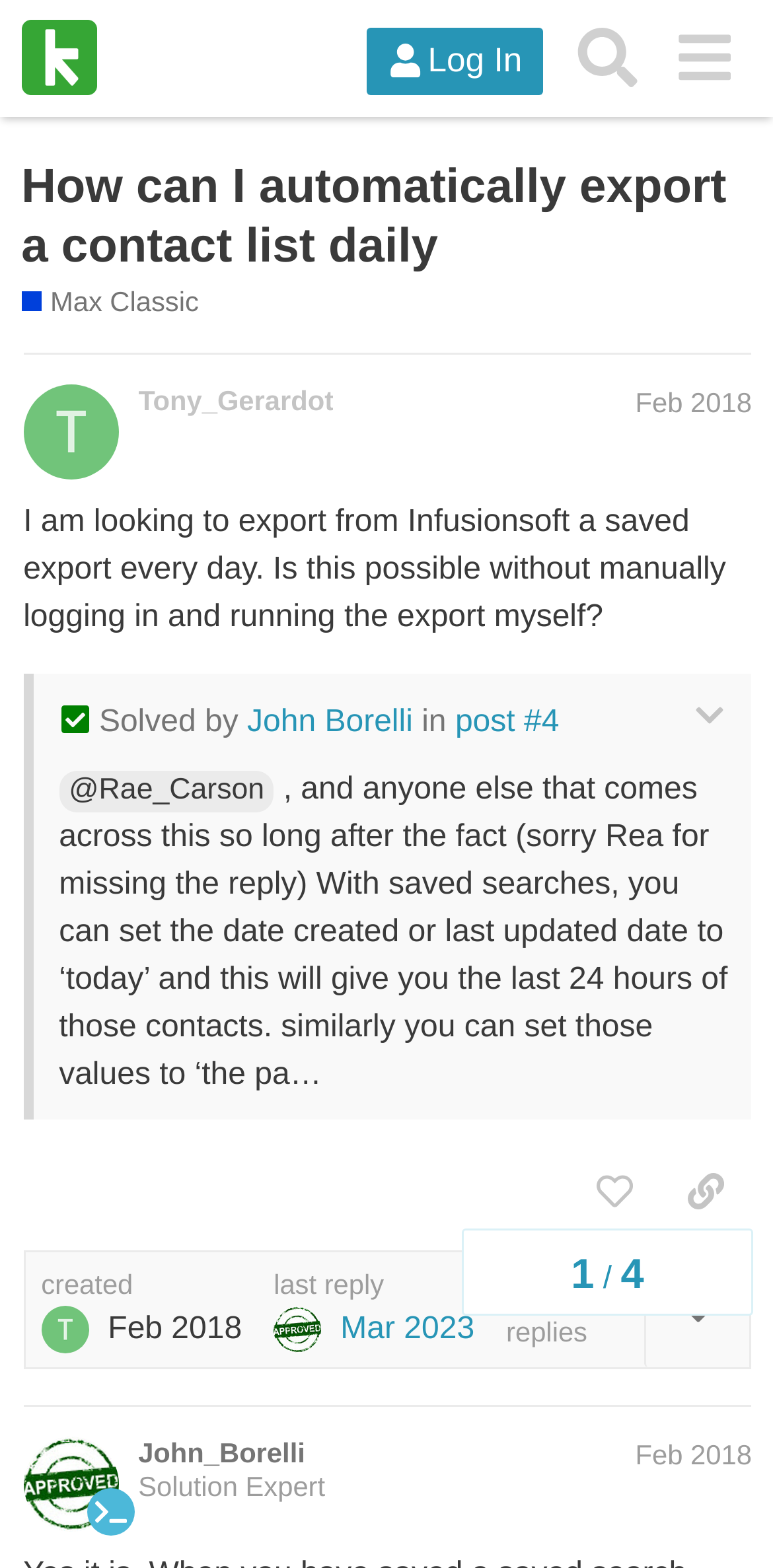Craft a detailed narrative of the webpage's structure and content.

This webpage is a question and answer forum, specifically a thread about automatically exporting a contact list daily from Infusionsoft. At the top, there is a header section with a link to "Keap Integration Q&A" and a logo, as well as buttons for logging in and searching. Below this, there is a heading that displays the title of the thread, "How can I automatically export a contact list daily".

The main content of the page is a post by Tony_Gerardot, dated February 2018, which asks the question about exporting contacts from Infusionsoft. The post is marked as "Solved" and has a reply from John Borelli, also dated February 2018. The reply provides a solution to the problem, suggesting the use of saved searches with specific date criteria.

The post and reply are followed by a series of buttons and links, including options to expand or collapse the reply, like the post, and copy a link to the post. There are also images and generic text elements throughout the post and reply.

At the bottom of the page, there is a section displaying the topic progress, with headings and static text indicating the number of replies and the date of the last reply. There is also a link to the last reply, dated March 2023.